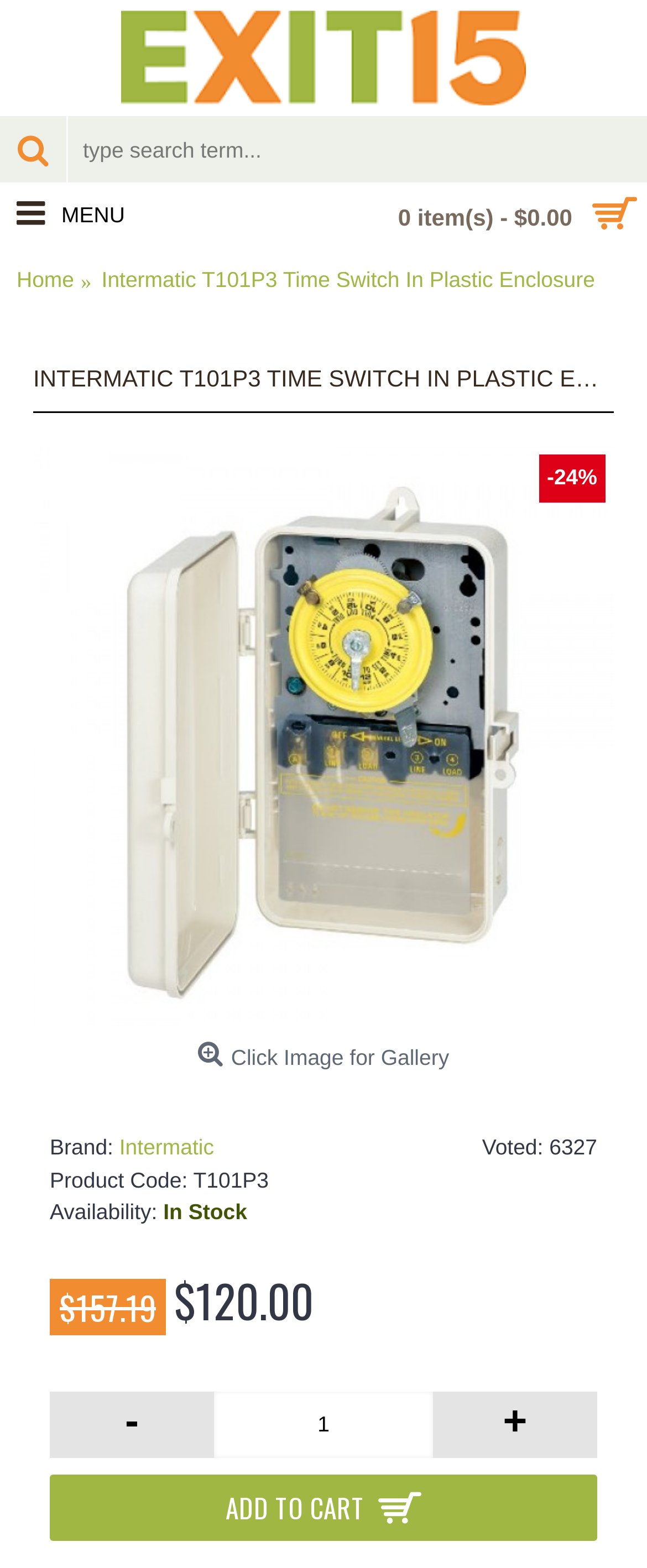Kindly determine the bounding box coordinates for the clickable area to achieve the given instruction: "go to home page".

[0.026, 0.169, 0.115, 0.188]